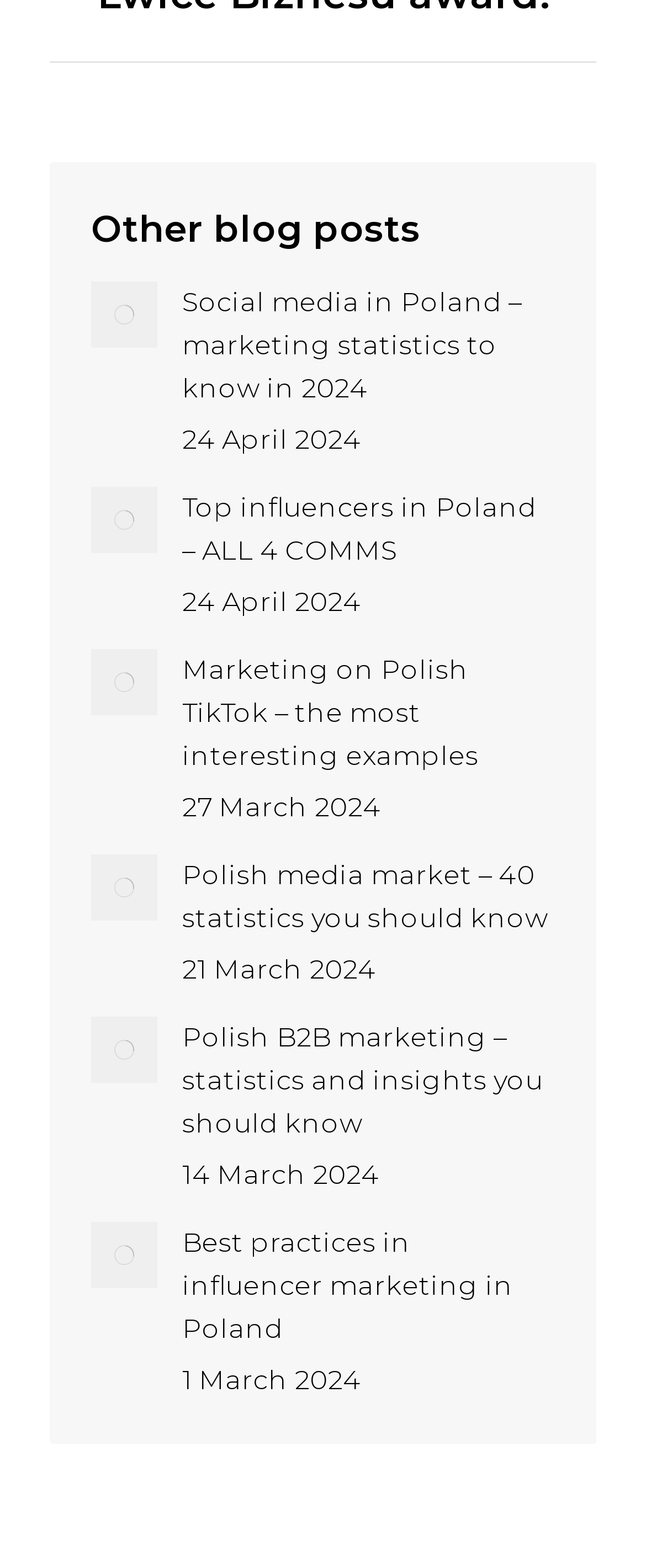What is the title of the second blog post?
Answer the question based on the image using a single word or a brief phrase.

Top influencers in Poland – ALL 4 COMMS